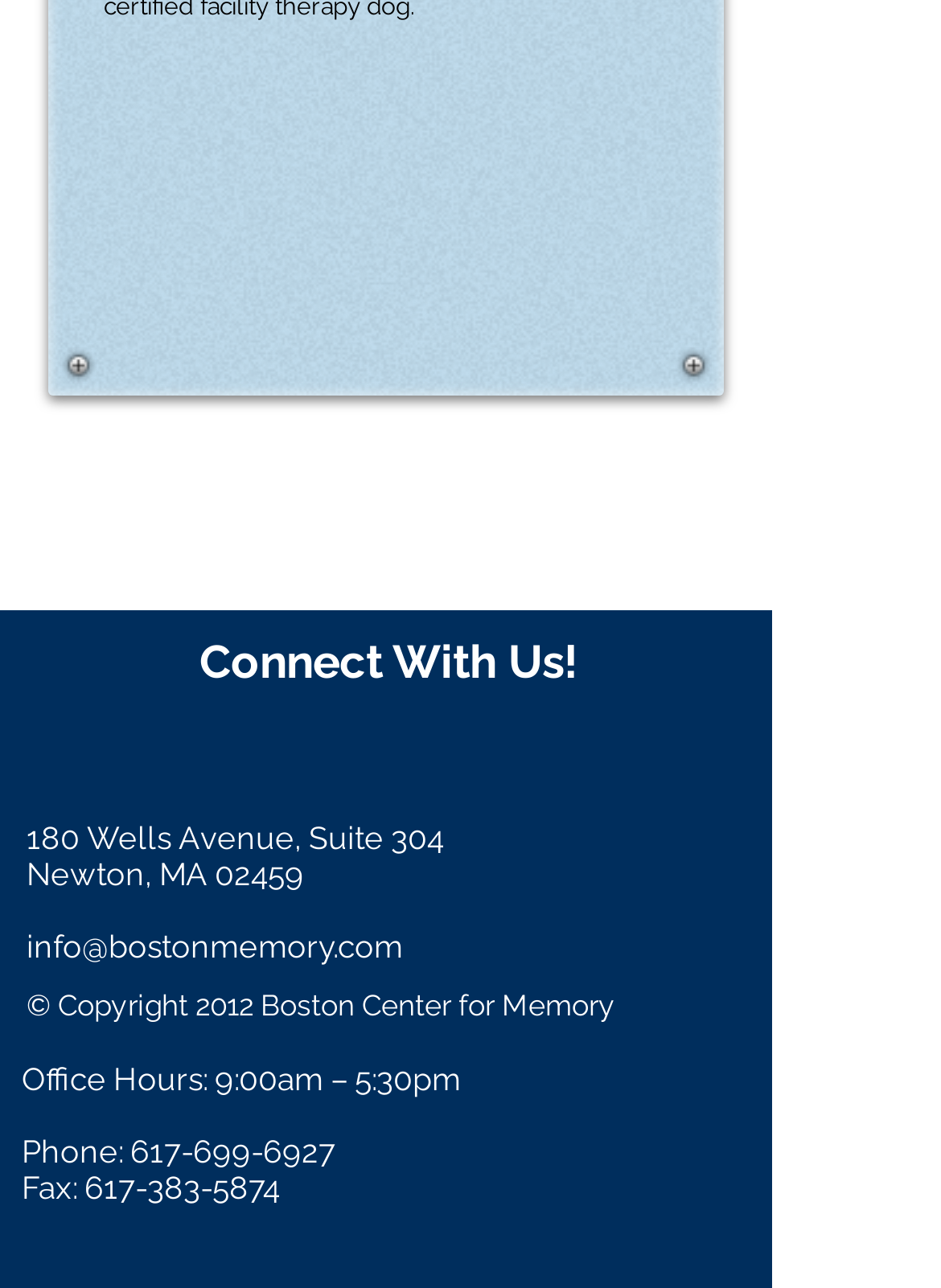Determine the bounding box coordinates of the UI element described below. Use the format (top-left x, top-left y, bottom-right x, bottom-right y) with floating point numbers between 0 and 1: (no title)

None